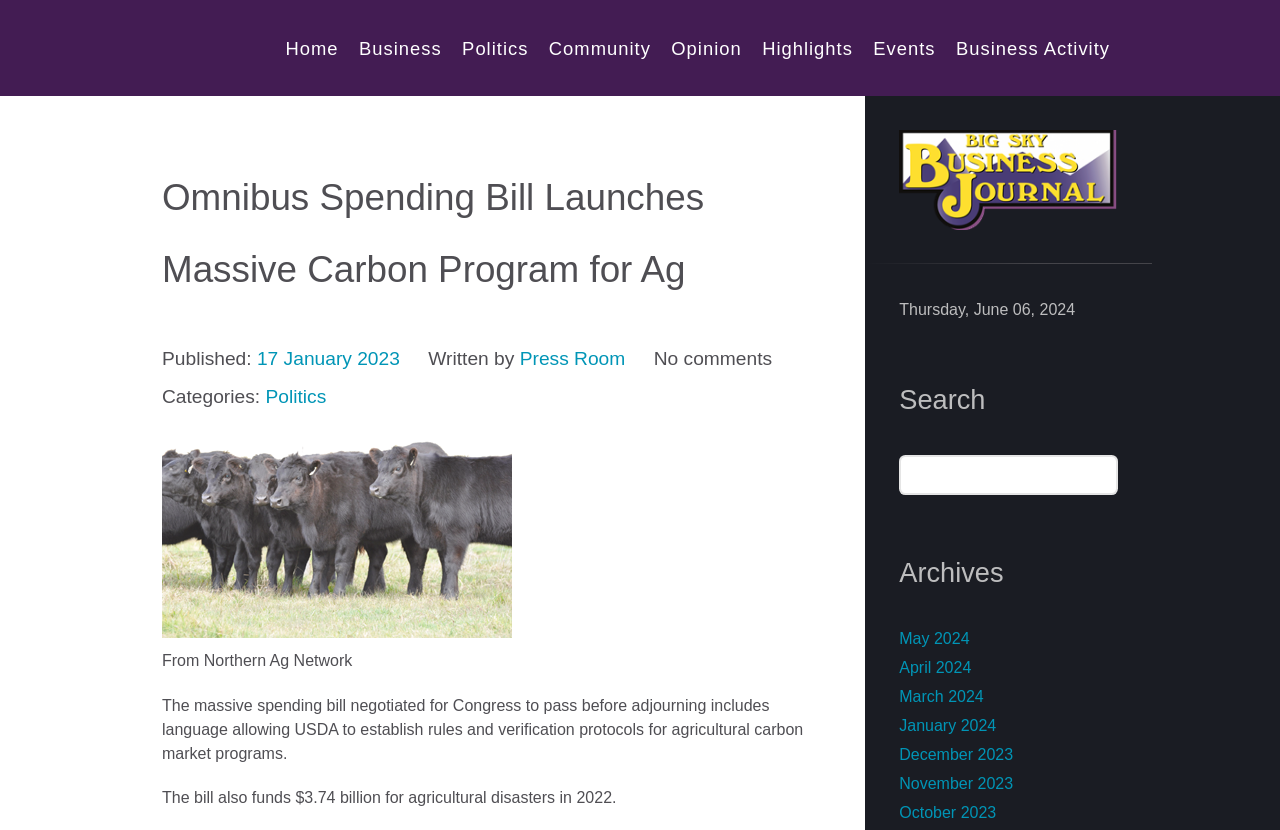Please provide the bounding box coordinates in the format (top-left x, top-left y, bottom-right x, bottom-right y). Remember, all values are floating point numbers between 0 and 1. What is the bounding box coordinate of the region described as: parent_node: From Northern Ag Network

[0.127, 0.531, 0.649, 0.769]